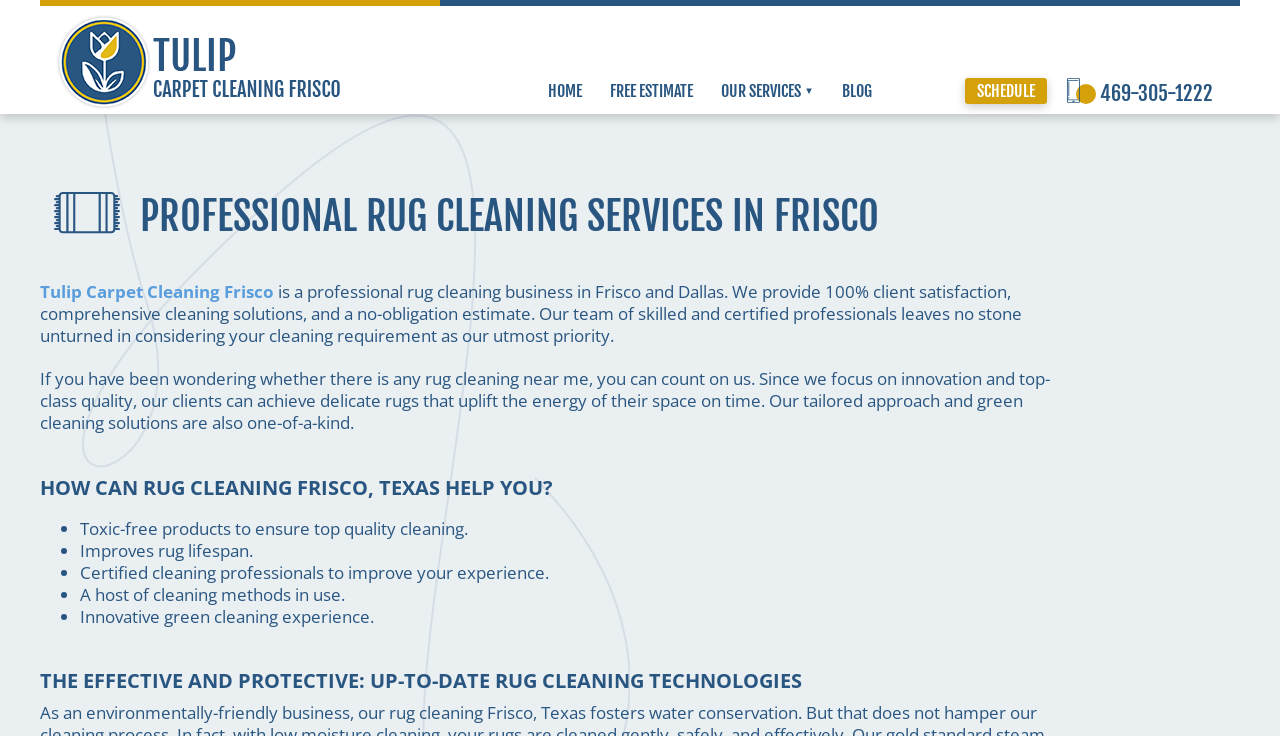Identify the bounding box coordinates of the element that should be clicked to fulfill this task: "Click on the 469-305-1222 phone number link". The coordinates should be provided as four float numbers between 0 and 1, i.e., [left, top, right, bottom].

[0.559, 0.7, 0.707, 0.743]